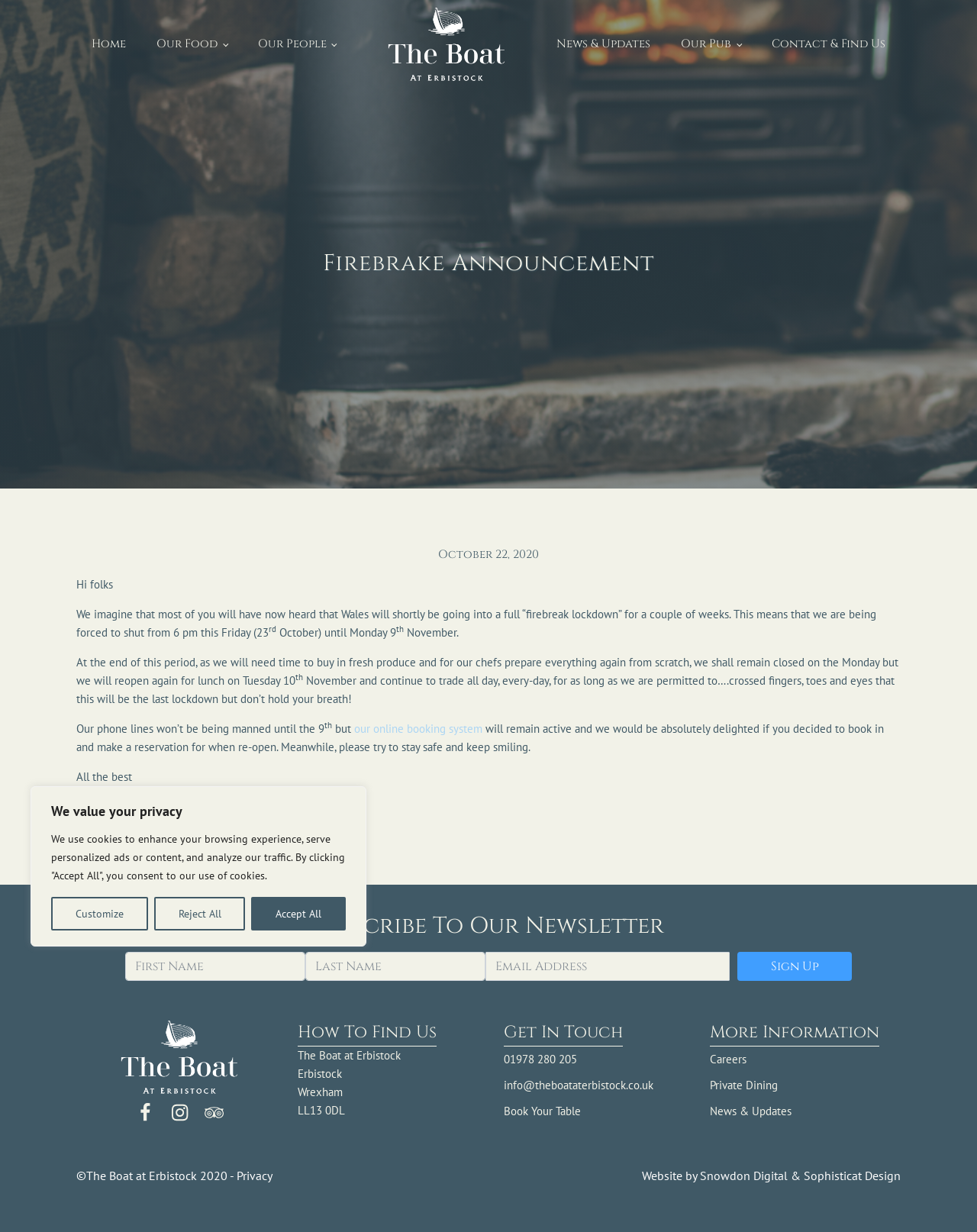Explain the webpage's design and content in an elaborate manner.

The webpage is about Firebrake Announcement from The Boat at Erbistock, a pub or restaurant. At the top, there is a cookie consent notification with buttons to customize, reject, or accept all cookies. Below this, there is a navigation menu with links to Home, Our Food, Our People, News & Updates, Our Pub, and Contact & Find Us.

The main content of the page is an announcement about the pub's closure due to the "firebreak lockdown" in Wales. The announcement is dated October 22, 2020, and explains that the pub will be closed from October 23 to November 9. It also mentions that the pub will reopen on November 10 and will remain open as long as permitted.

The announcement is followed by a message encouraging customers to book a table online and stay safe during the lockdown. The page also includes a section to subscribe to the pub's newsletter, with input fields for email addresses and a sign-up button.

At the bottom of the page, there are links to the pub's social media profiles, including Facebook, Instagram, and TripAdvisor. There is also a section with the pub's contact information, including address, phone number, and email address. Additionally, there are links to more information about the pub, such as careers, private dining, and news & updates.

Finally, the page has a footer section with copyright information, a link to the pub's website, and credits to the website designers, Snowdon Digital and Sophisticat Design.